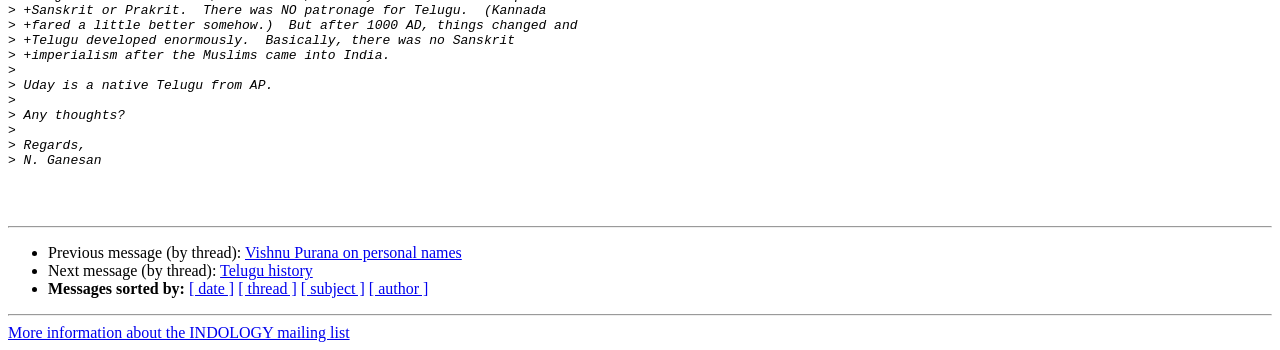Given the description "[ author ]", provide the bounding box coordinates of the corresponding UI element.

[0.288, 0.801, 0.335, 0.85]